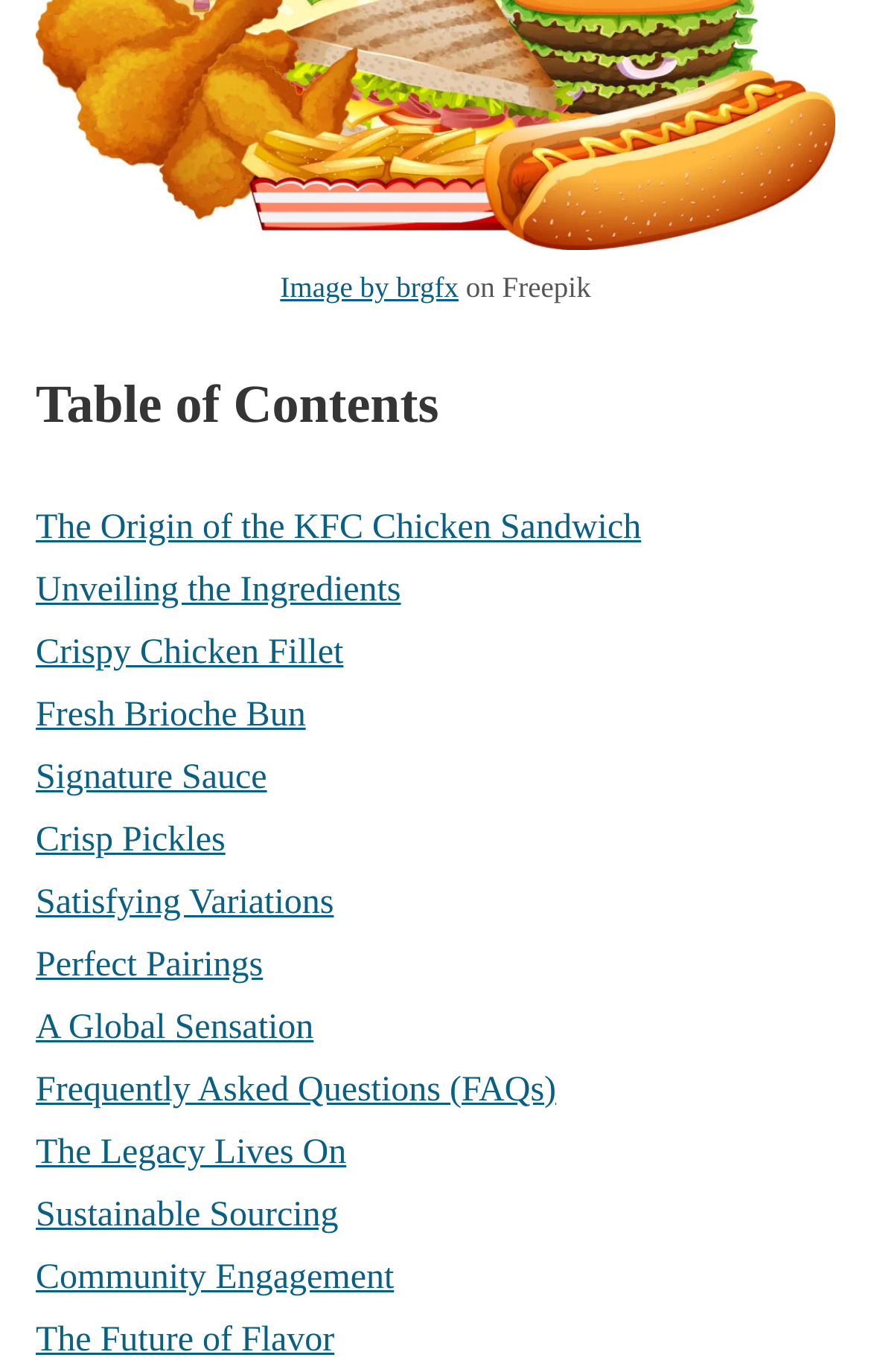Respond with a single word or short phrase to the following question: 
What is the last topic in the table of contents?

The Future of Flavor